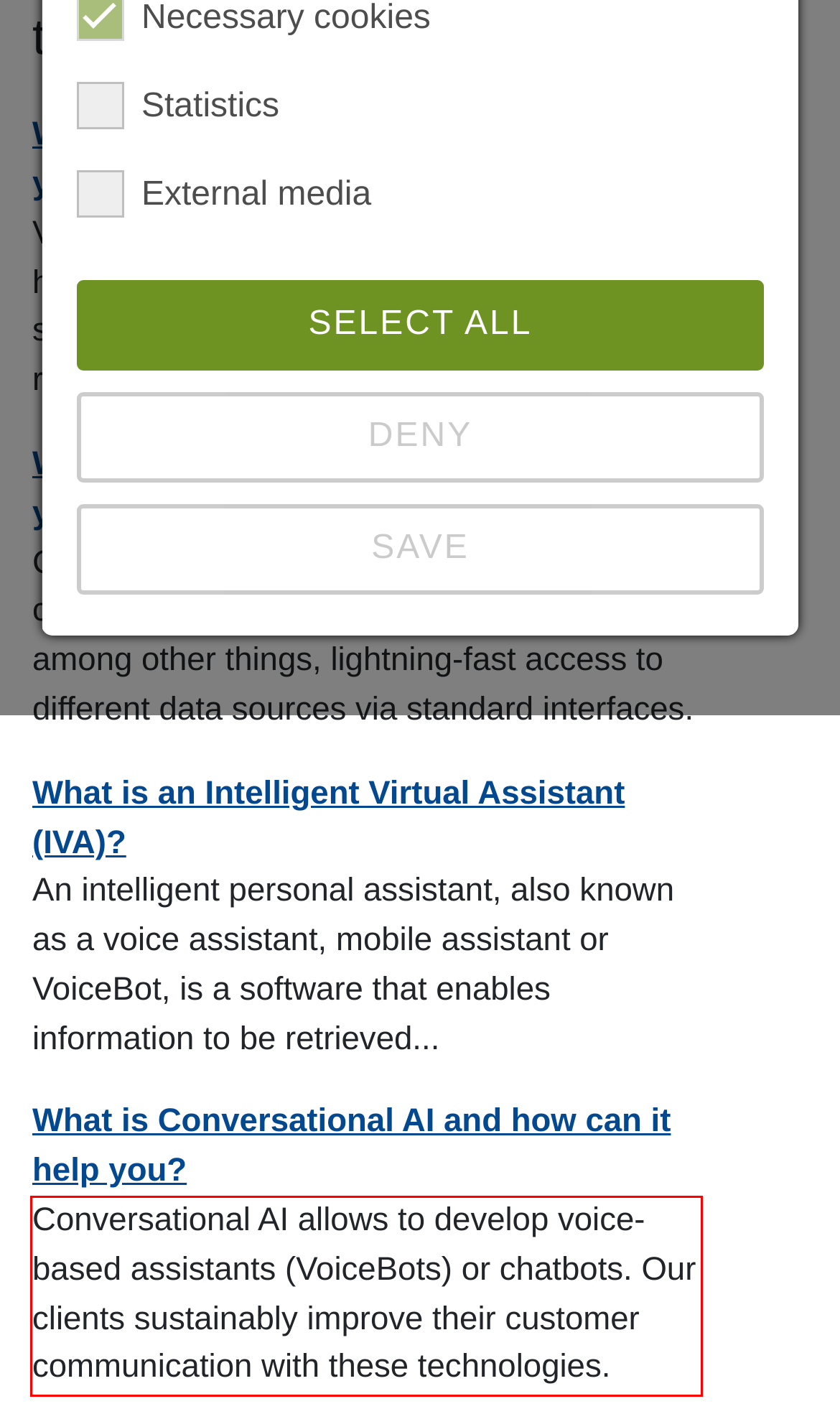Identify the text within the red bounding box on the webpage screenshot and generate the extracted text content.

Conversational AI allows to develop voice-based assistants (VoiceBots) or chatbots. Our clients sustainably improve their customer communication with these technologies.